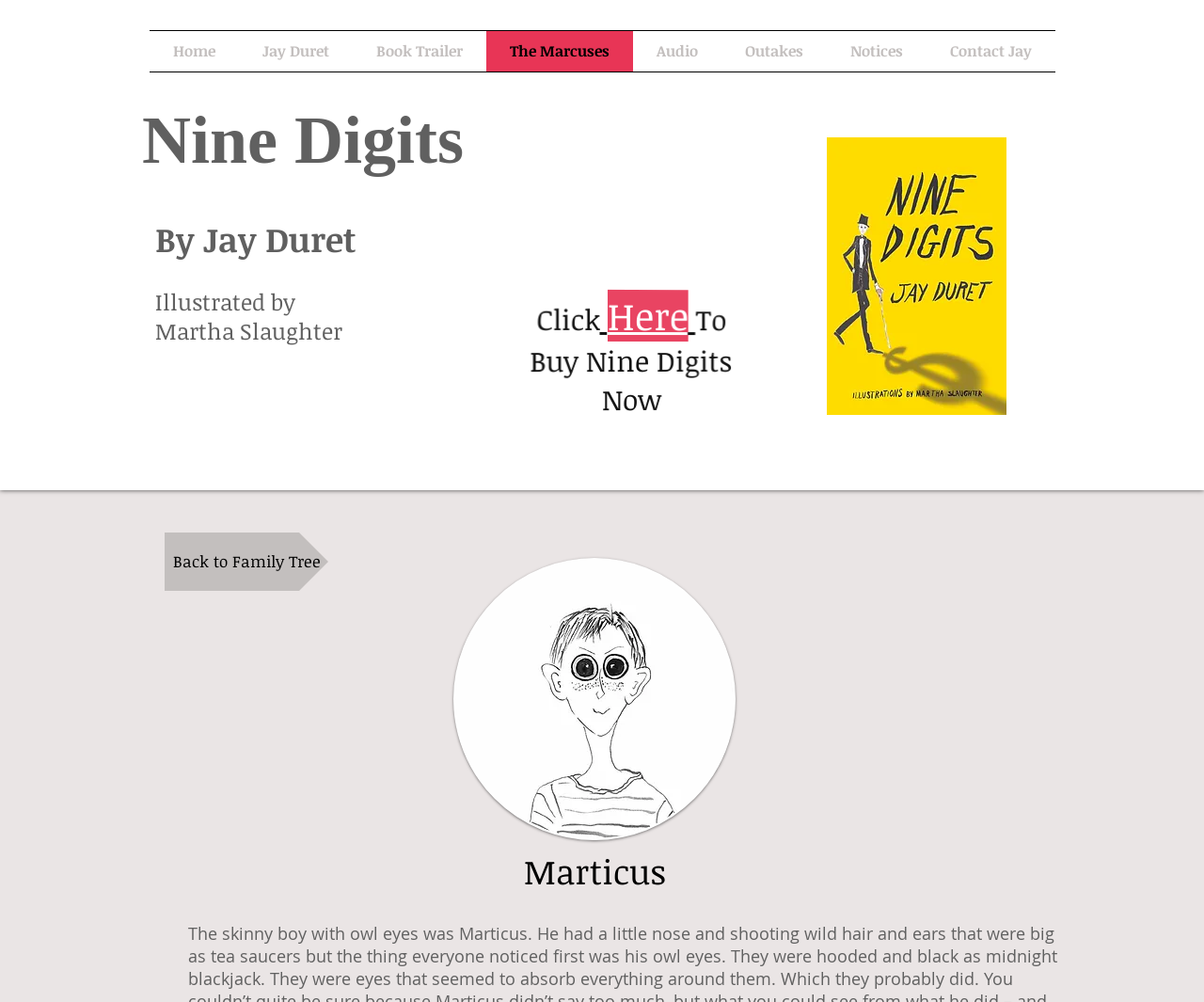Using the information in the image, give a detailed answer to the following question: What is the name of the family tree?

I inferred this answer by looking at the heading 'Marticus' and the link 'Back to Family Tree' which suggests that Marticus is the name of the family tree.